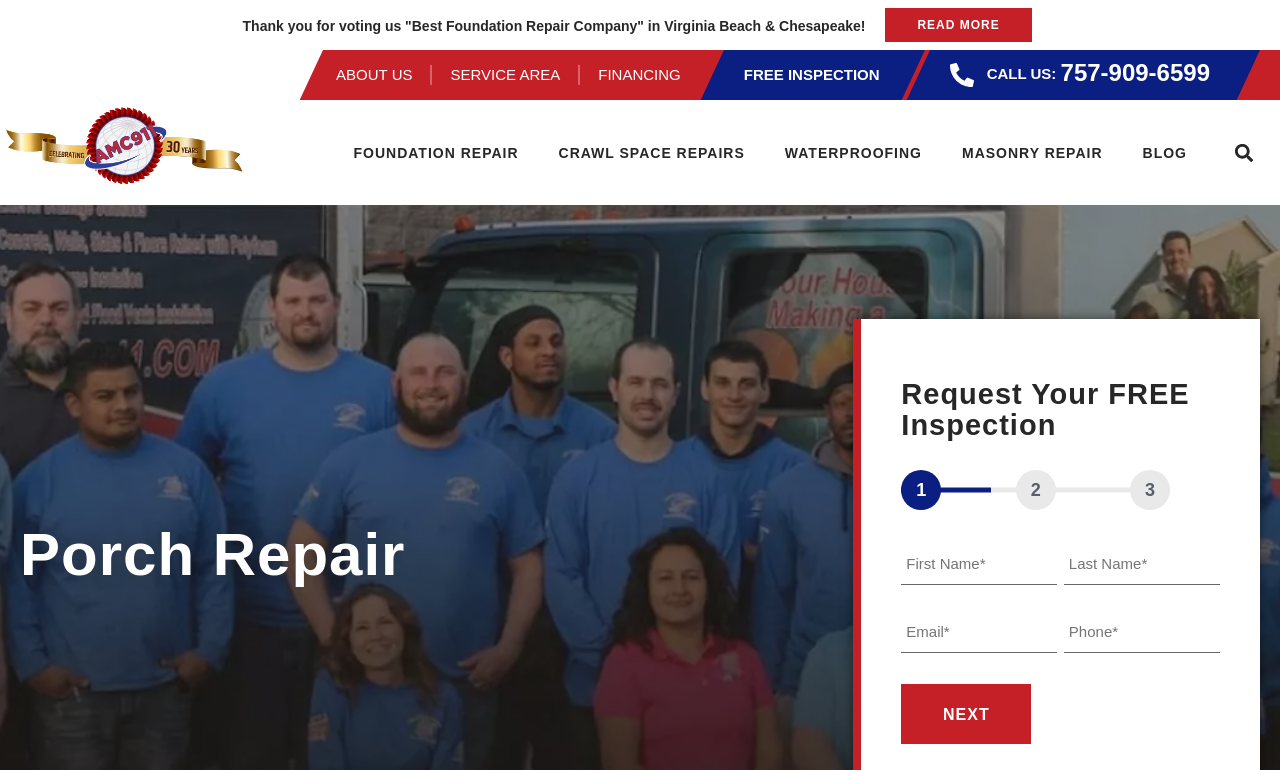Pinpoint the bounding box coordinates of the element that must be clicked to accomplish the following instruction: "Search for something". The coordinates should be in the format of four float numbers between 0 and 1, i.e., [left, top, right, bottom].

[0.959, 0.177, 0.984, 0.22]